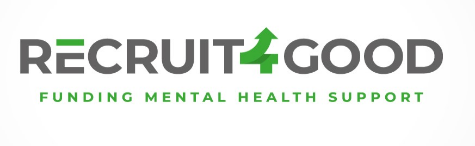What does the upward arrow in the logo symbolize?
Refer to the screenshot and deliver a thorough answer to the question presented.

The number '4' in the logo is styled with an upward arrow, which symbolizes growth and positivity. This is a deliberate design choice to convey the organization's mission and values.